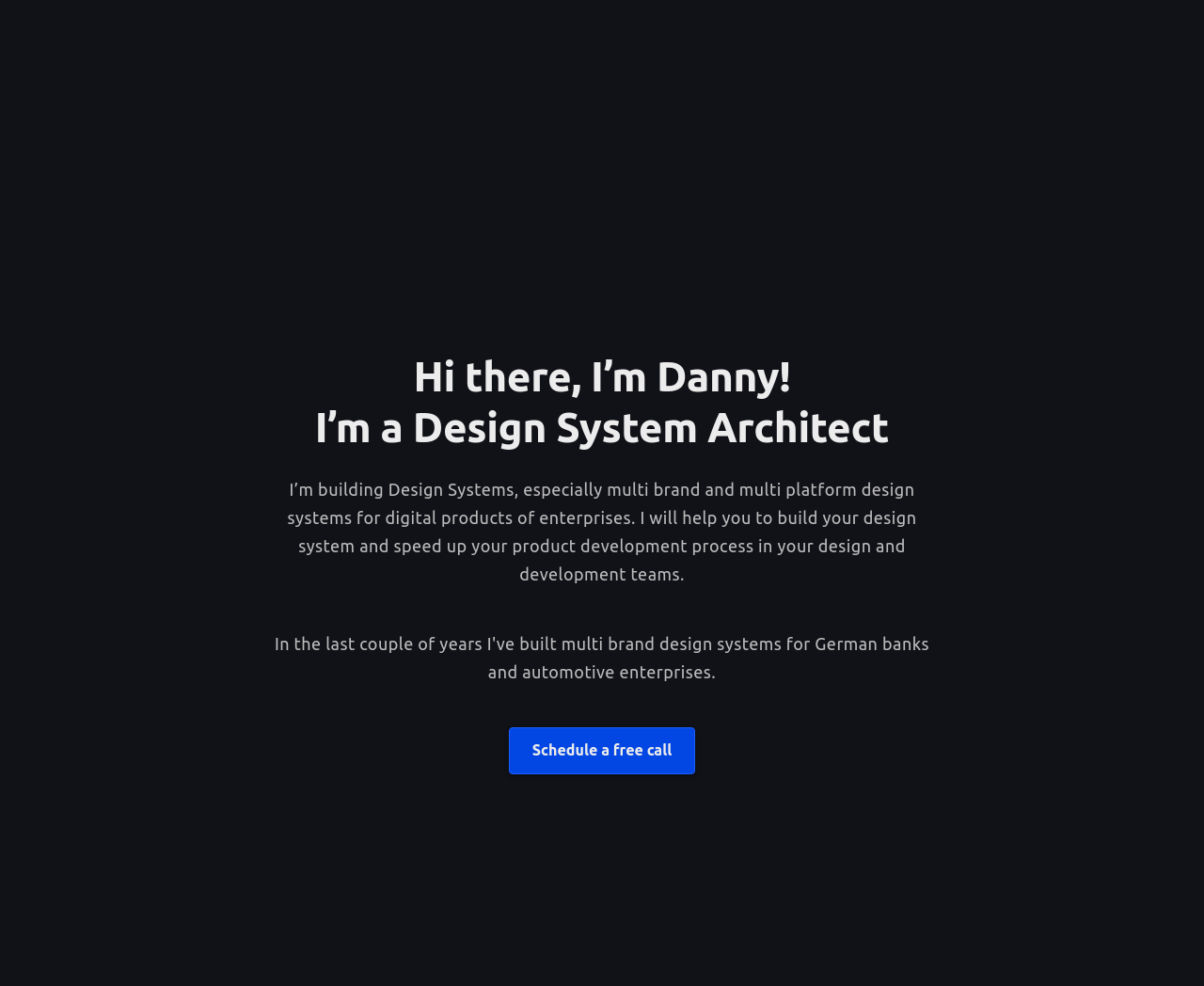Find the bounding box of the web element that fits this description: "Schedule a free call".

[0.422, 0.738, 0.578, 0.785]